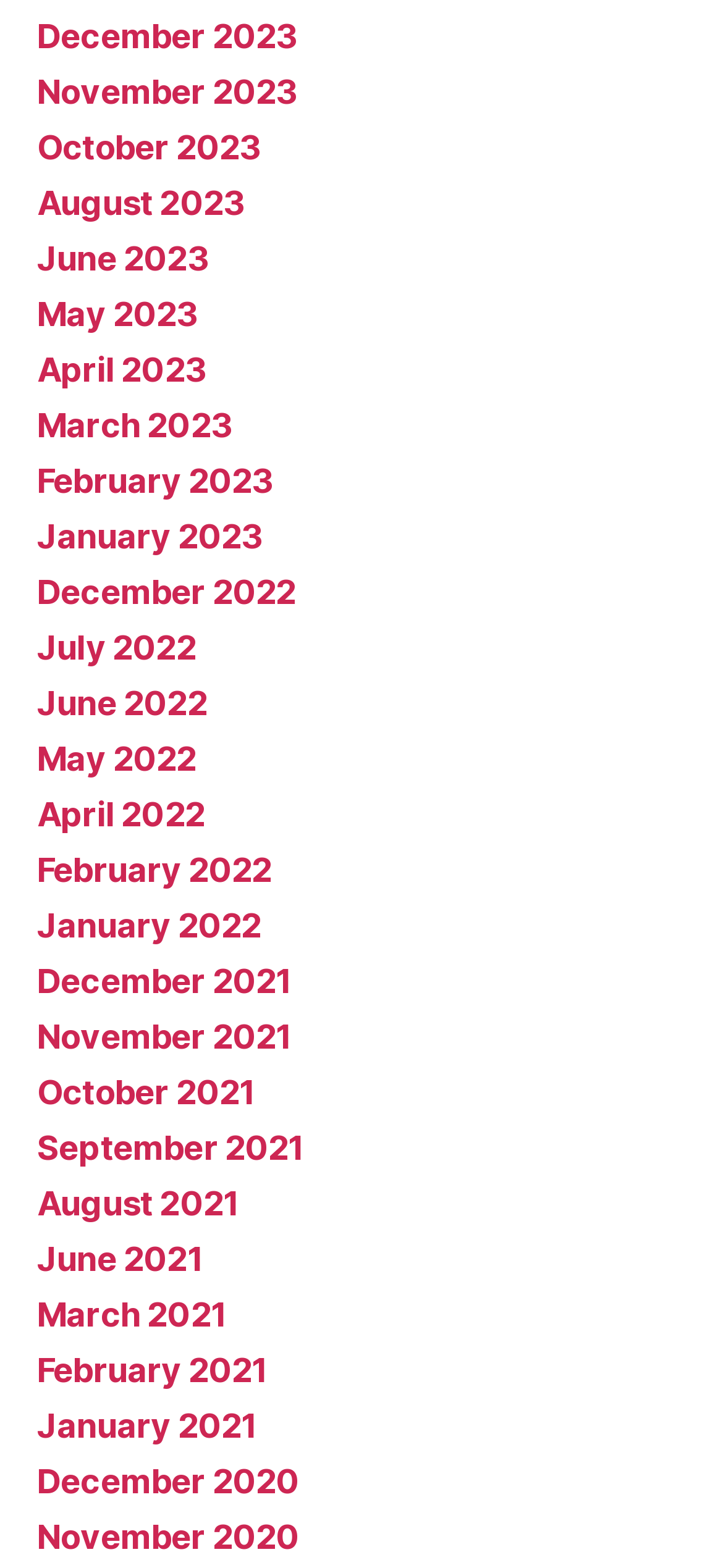Please identify the bounding box coordinates of the element on the webpage that should be clicked to follow this instruction: "Go to November 2021". The bounding box coordinates should be given as four float numbers between 0 and 1, formatted as [left, top, right, bottom].

[0.051, 0.648, 0.404, 0.673]